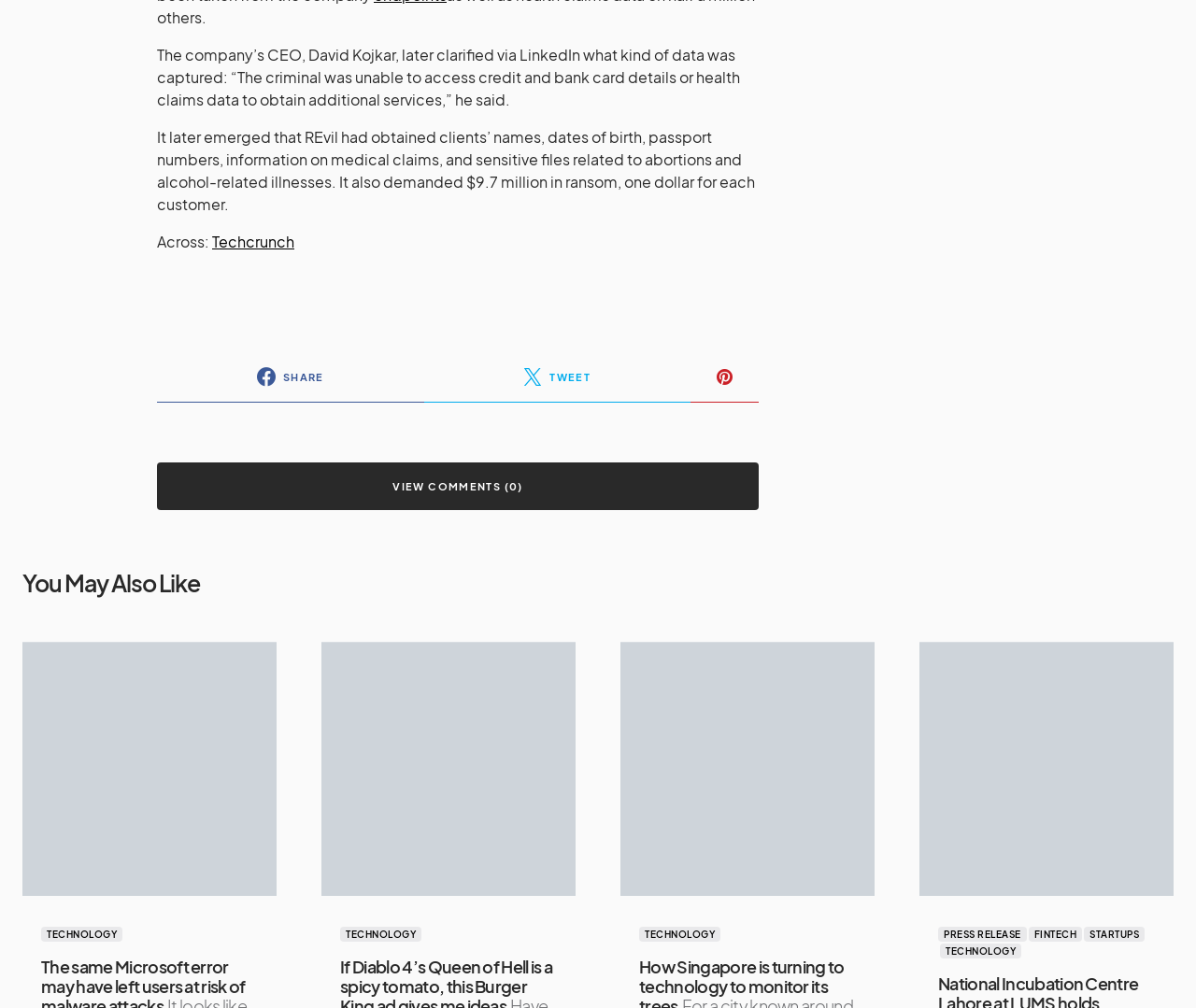Respond to the question below with a concise word or phrase:
What type of articles are listed under 'You May Also Like'?

Technology-related articles